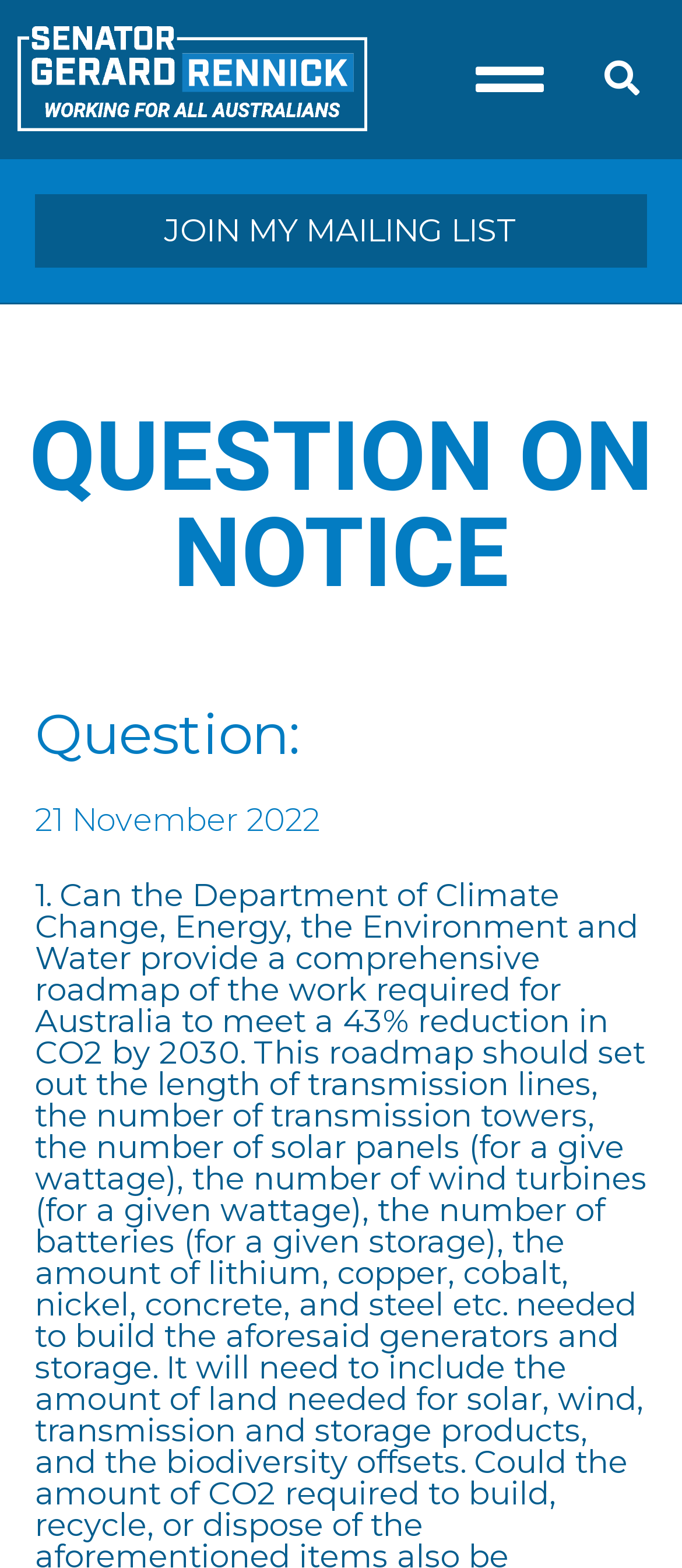Produce a meticulous description of the webpage.

This webpage appears to be a question and answer page, specifically a question on notice from Senator Gerard Rennick. The page is dominated by a lengthy question that spans most of the page, asking the Department of Climate Change, Energy, the Environment and Water to provide a comprehensive roadmap for Australia to meet a 43% reduction in CO2 by 2030. The question is detailed and includes specific requests for information on the required infrastructure, resources, and environmental impacts.

At the top left of the page, there is a button labeled "Menu Toggle" that is not currently expanded. To the right of this button, there is a link labeled "navsearch-button". On the opposite side of the page, there is a link to "JOIN MY MAILING LIST".

Below these top-level elements, there are two headings. The first, "QUESTION ON NOTICE", is centered near the top of the page. The second, "Question:", is positioned below the first heading and is followed by the question text.

To the right of the question text, there is a link displaying the date "21 November 2022", which is accompanied by a time element that is not explicitly labeled.